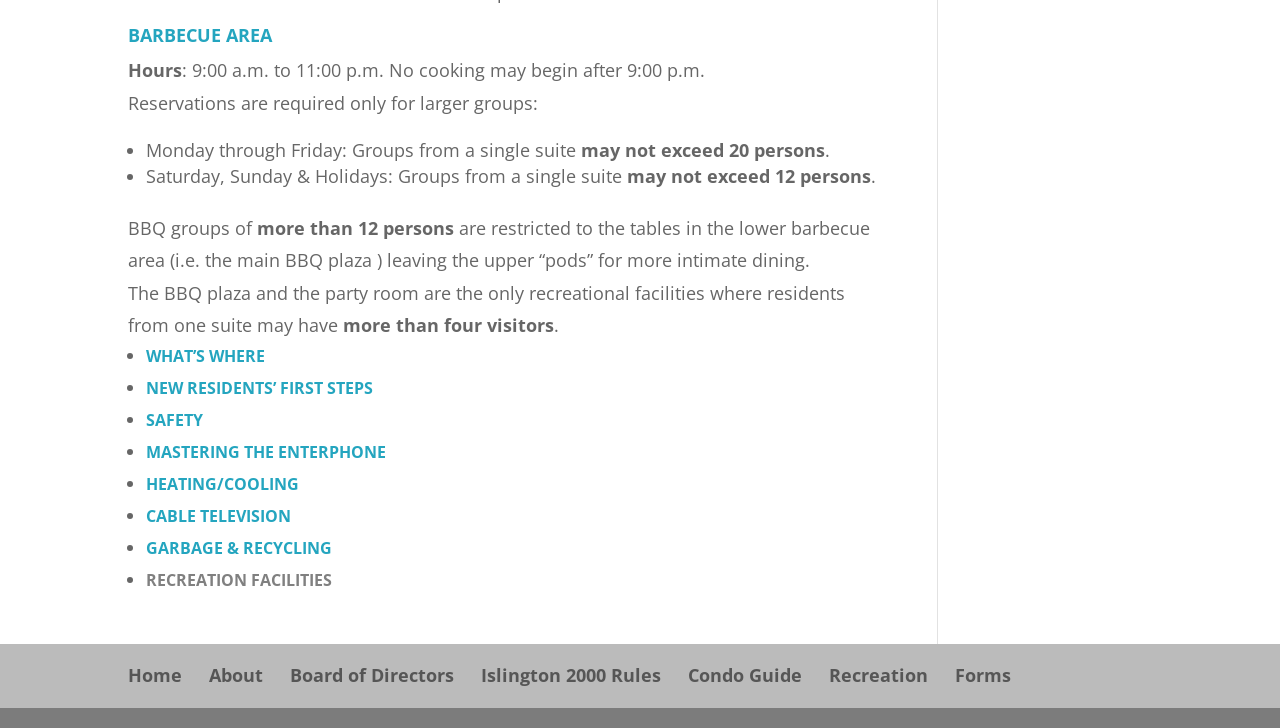What is the name of the area described on this webpage?
Look at the image and answer with only one word or phrase.

BARBECUE AREA